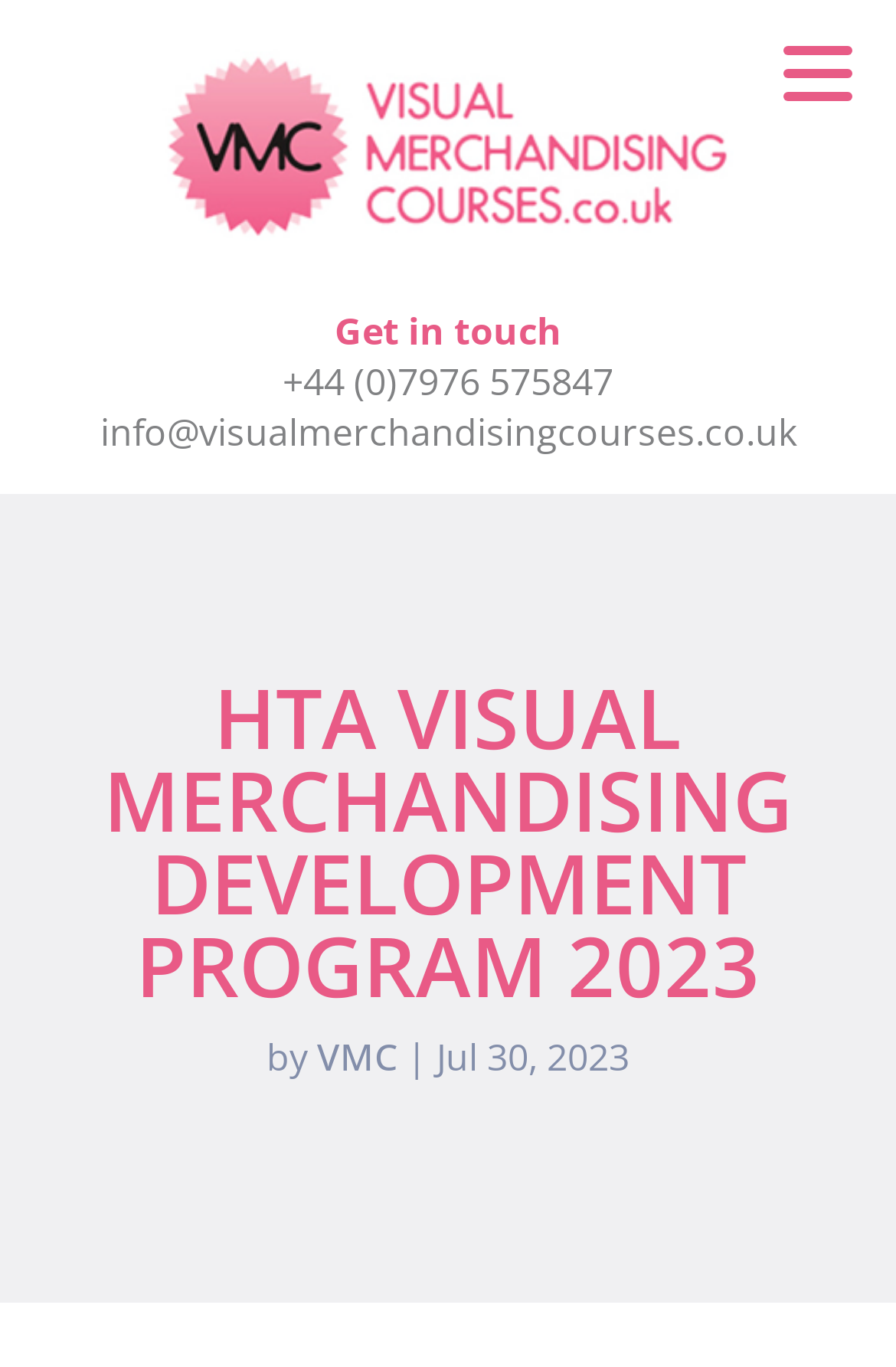What is the phone number to get in touch?
Deliver a detailed and extensive answer to the question.

I searched for the 'Get in touch' text element and found a nearby link element with the phone number '+44 (0)7976 575847' at coordinates [0.315, 0.261, 0.685, 0.298], which indicates that this is the phone number to get in touch.